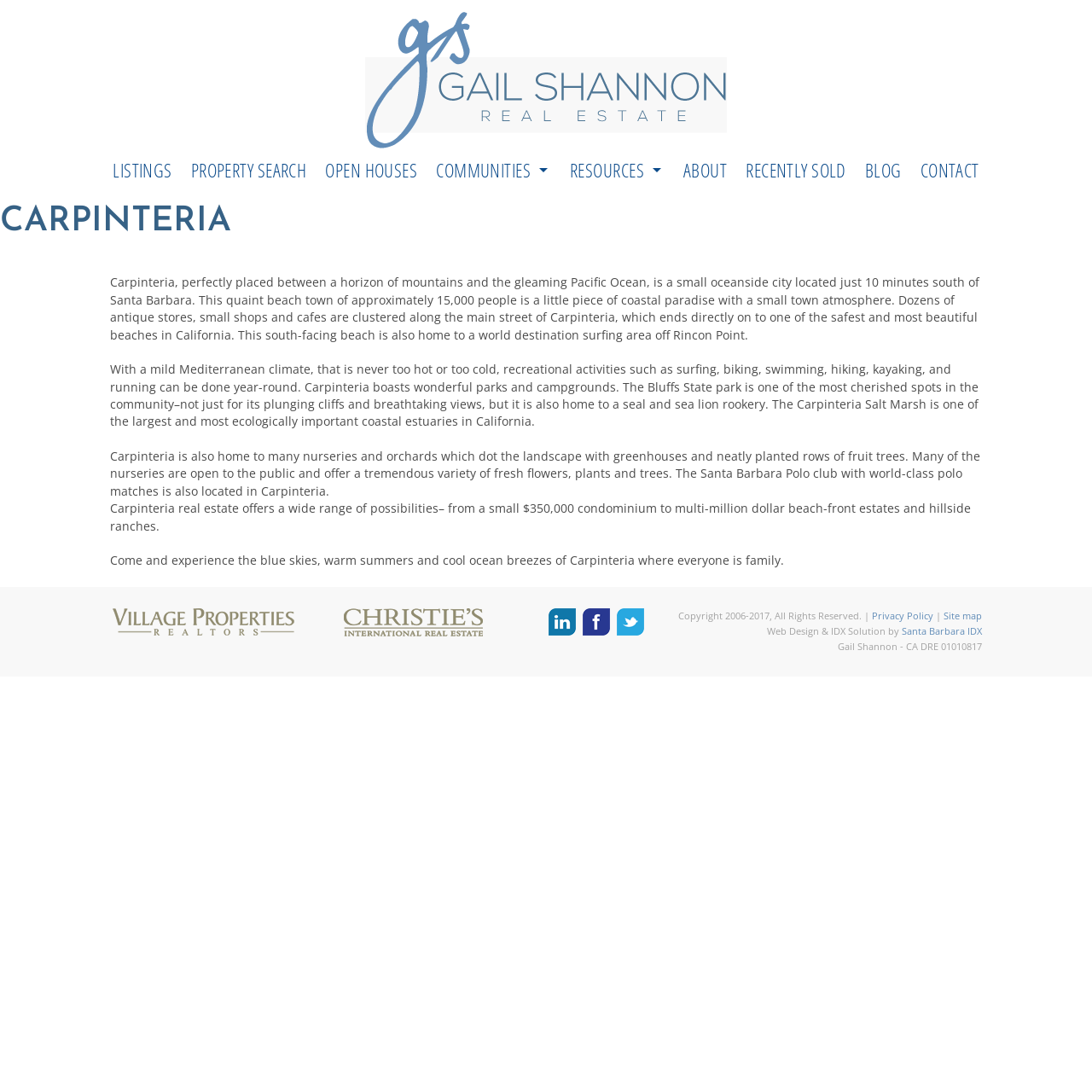Please respond to the question with a concise word or phrase:
How many links are there in the top navigation menu?

7